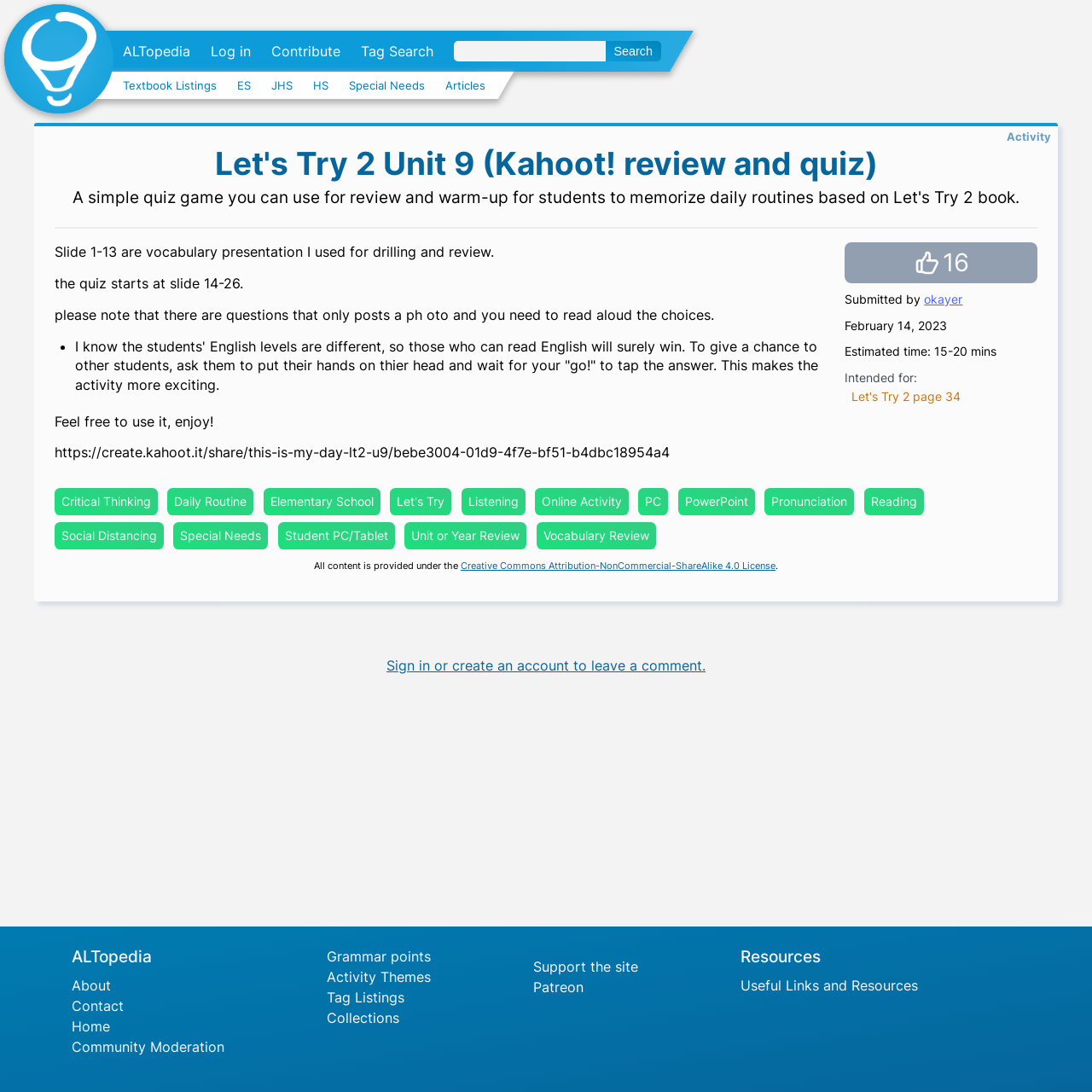What is the name of the person who submitted this activity?
From the details in the image, answer the question comprehensively.

The answer can be found in the text 'Submitted by okayer' which is located at the bottom of the webpage, providing information about the person who submitted the activity.